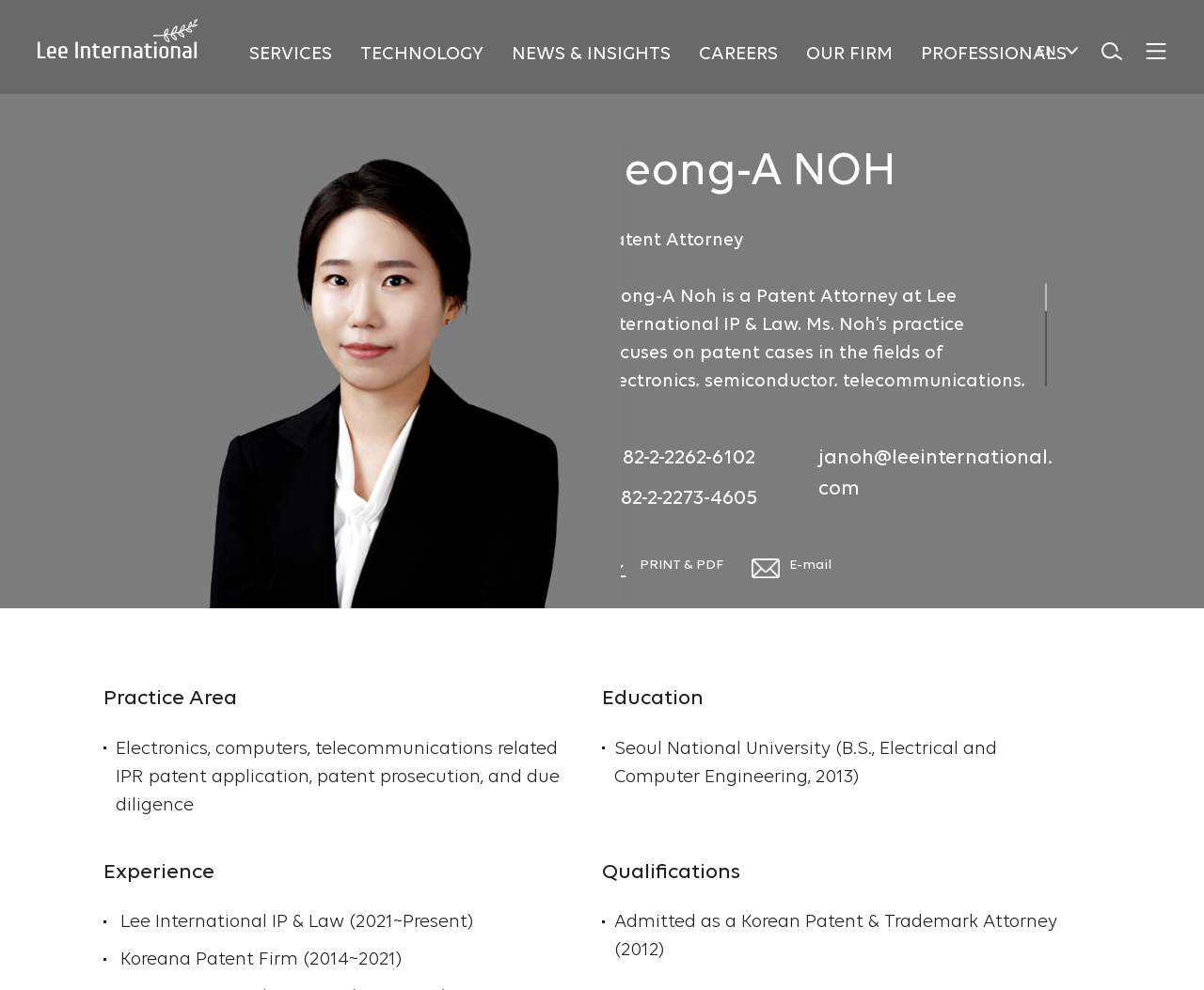From the screenshot, find the bounding box of the UI element matching this description: "NEWS & INSIGHTS". Supply the bounding box coordinates in the form [left, top, right, bottom], each a float between 0 and 1.

[0.425, 0.0, 0.557, 0.096]